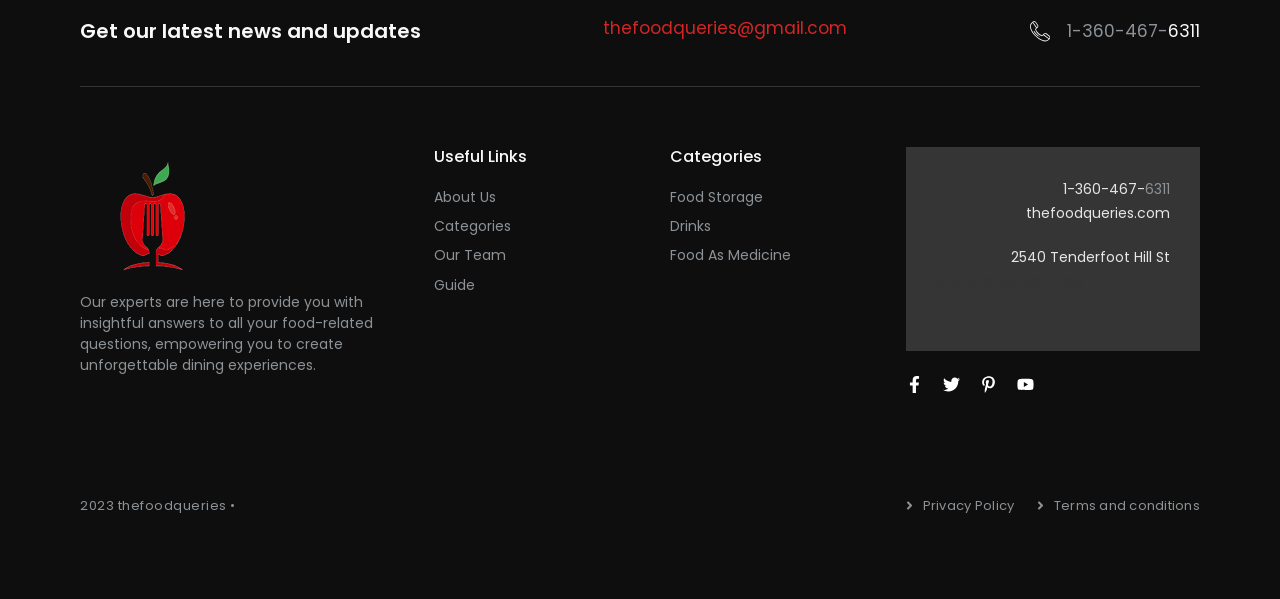Please provide the bounding box coordinate of the region that matches the element description: Our Team. Coordinates should be in the format (top-left x, top-left y, bottom-right x, bottom-right y) and all values should be between 0 and 1.

[0.339, 0.41, 0.395, 0.445]